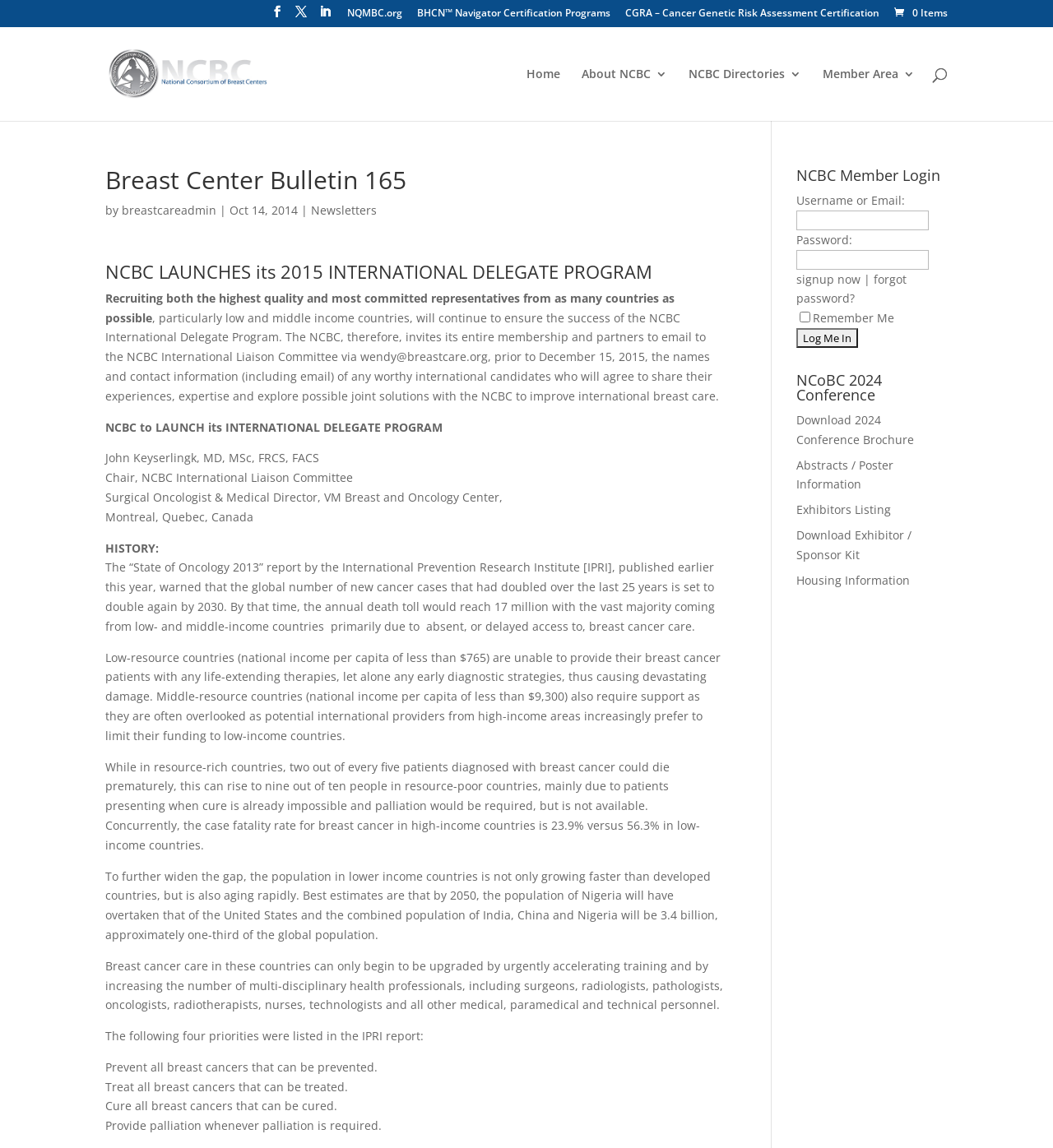Please give a short response to the question using one word or a phrase:
What is the name of the organization?

NCBC